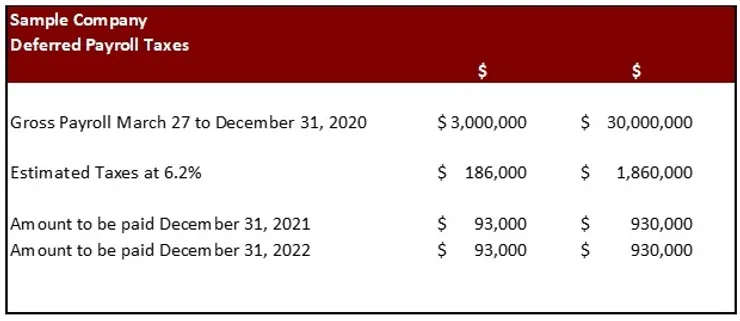Based on the image, please respond to the question with as much detail as possible:
What is the estimated tax rate used in the calculation?

The estimated tax rate is indicated in the table as 6.2%, which is used to calculate the estimated taxes for both sample companies.